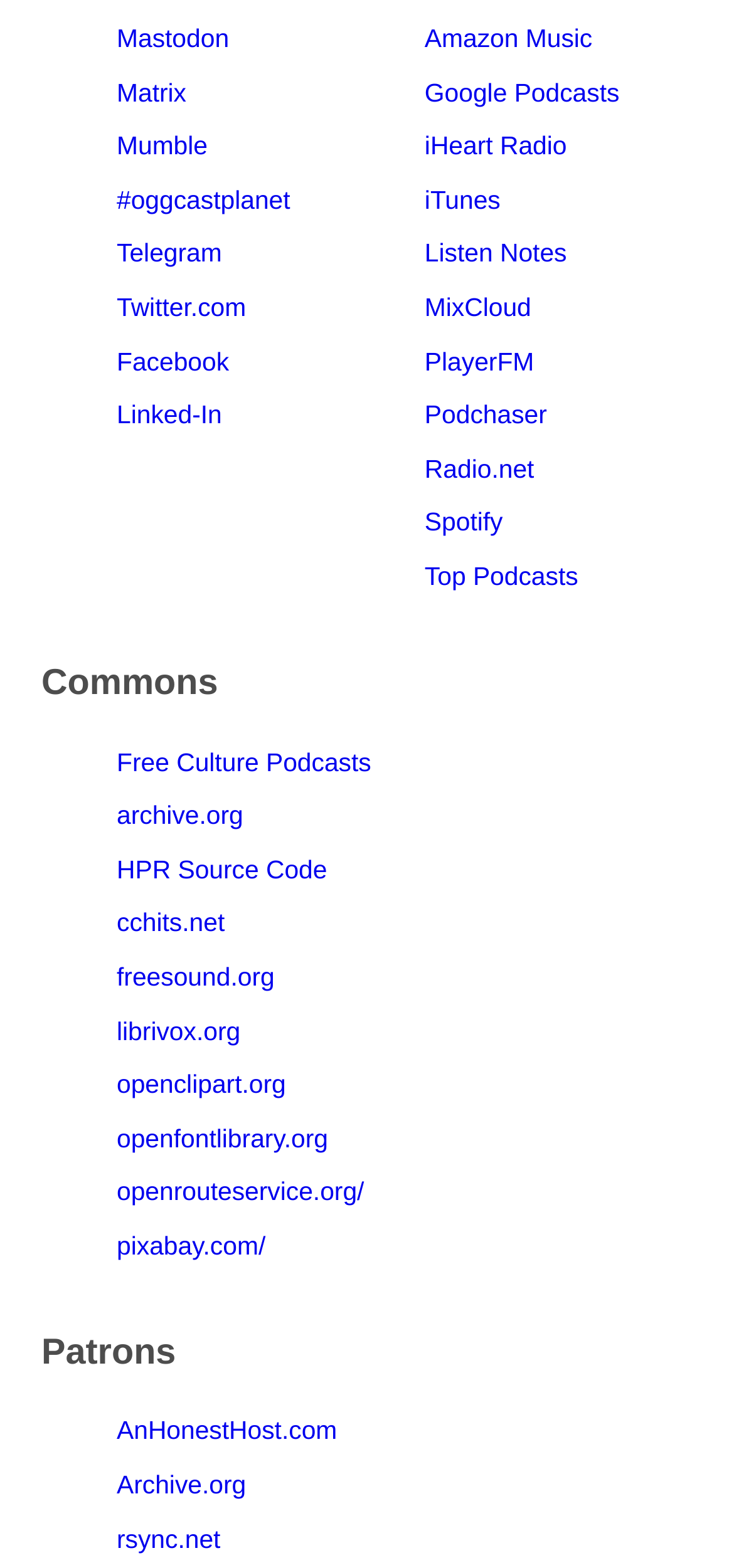Identify the bounding box coordinates of the clickable region to carry out the given instruction: "Click on Mastodon".

[0.159, 0.016, 0.312, 0.034]